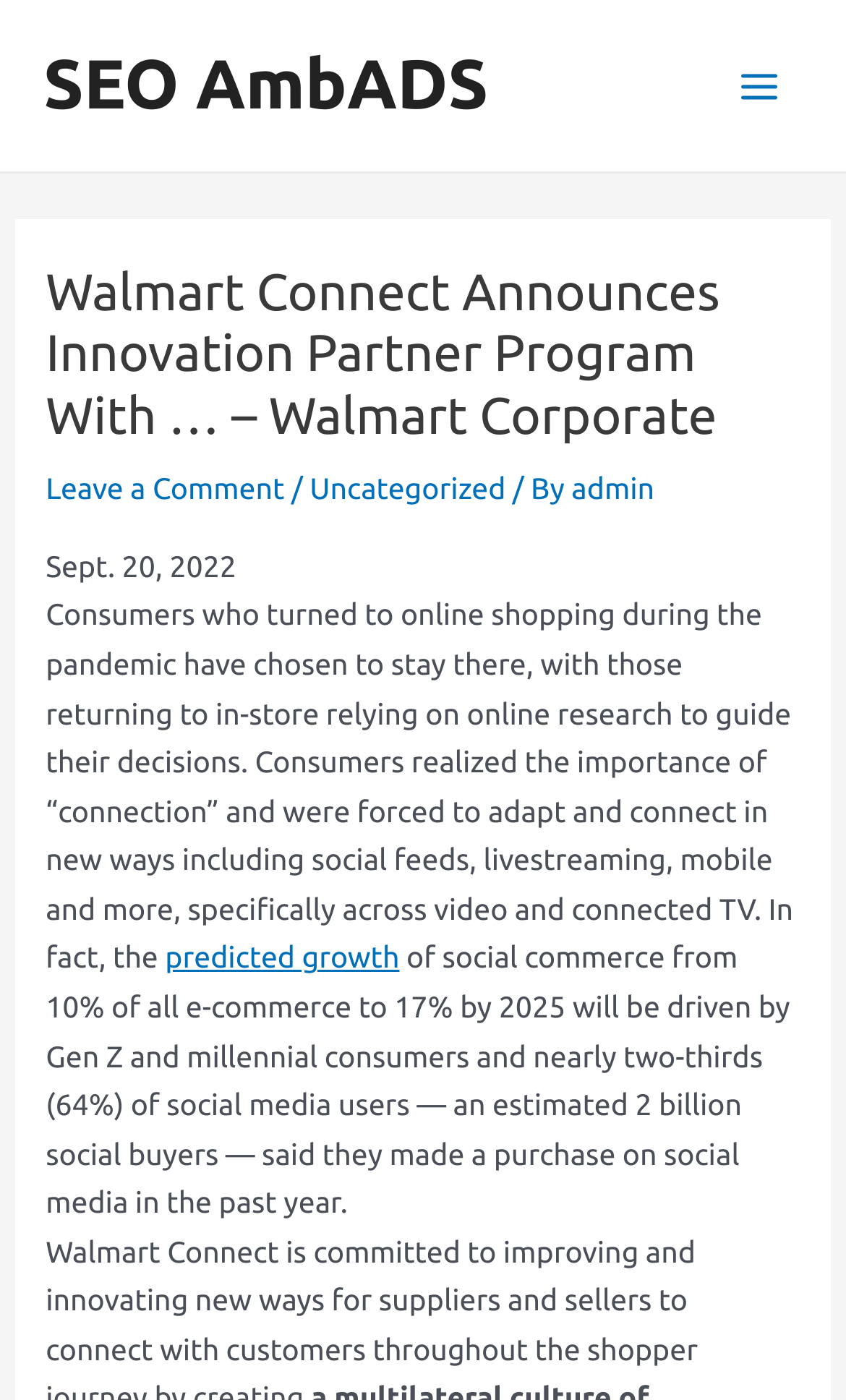Identify the bounding box coordinates for the UI element described as: "LA Valley Food Trucks".

None